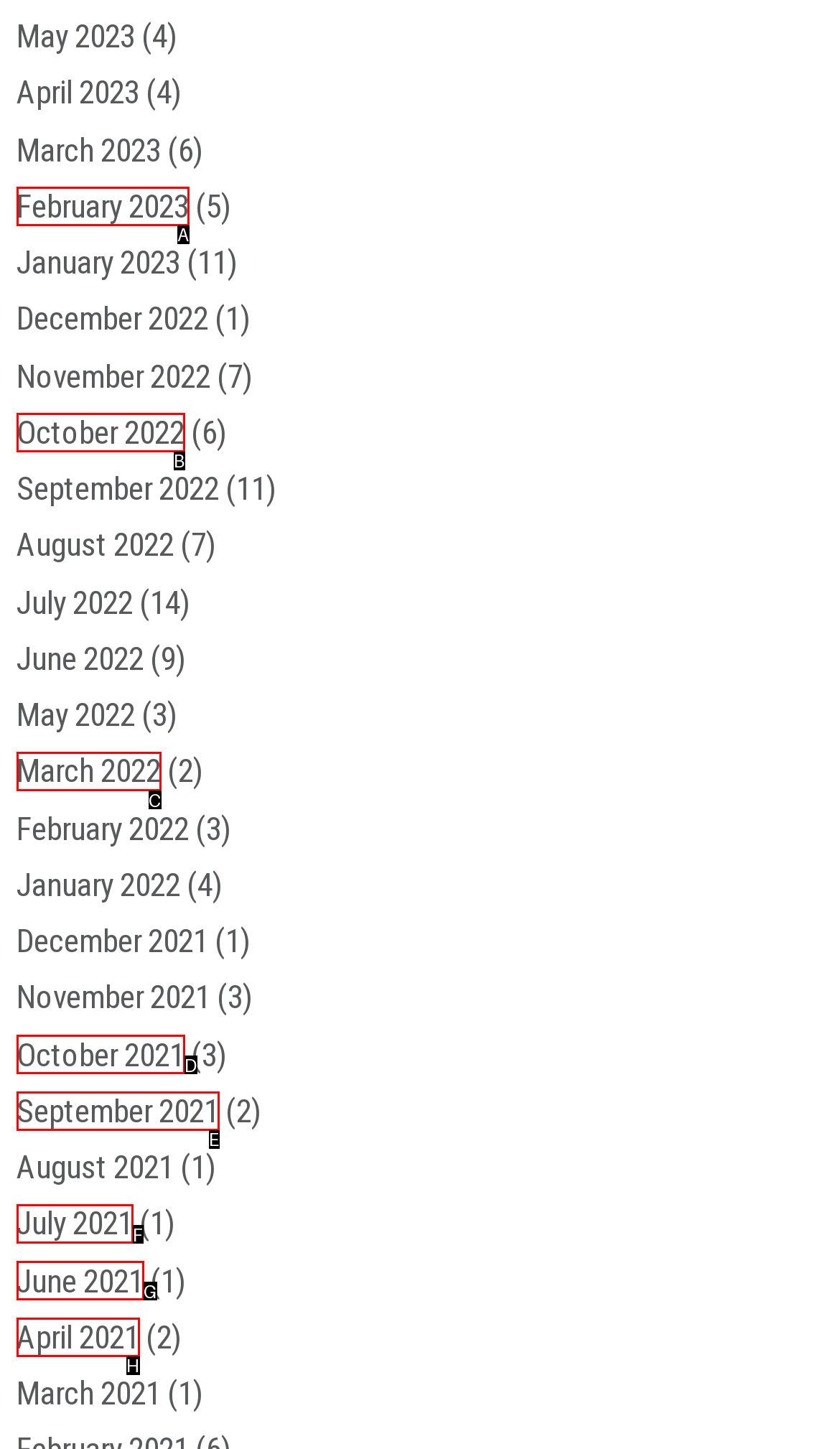Based on the description: October 2022
Select the letter of the corresponding UI element from the choices provided.

B